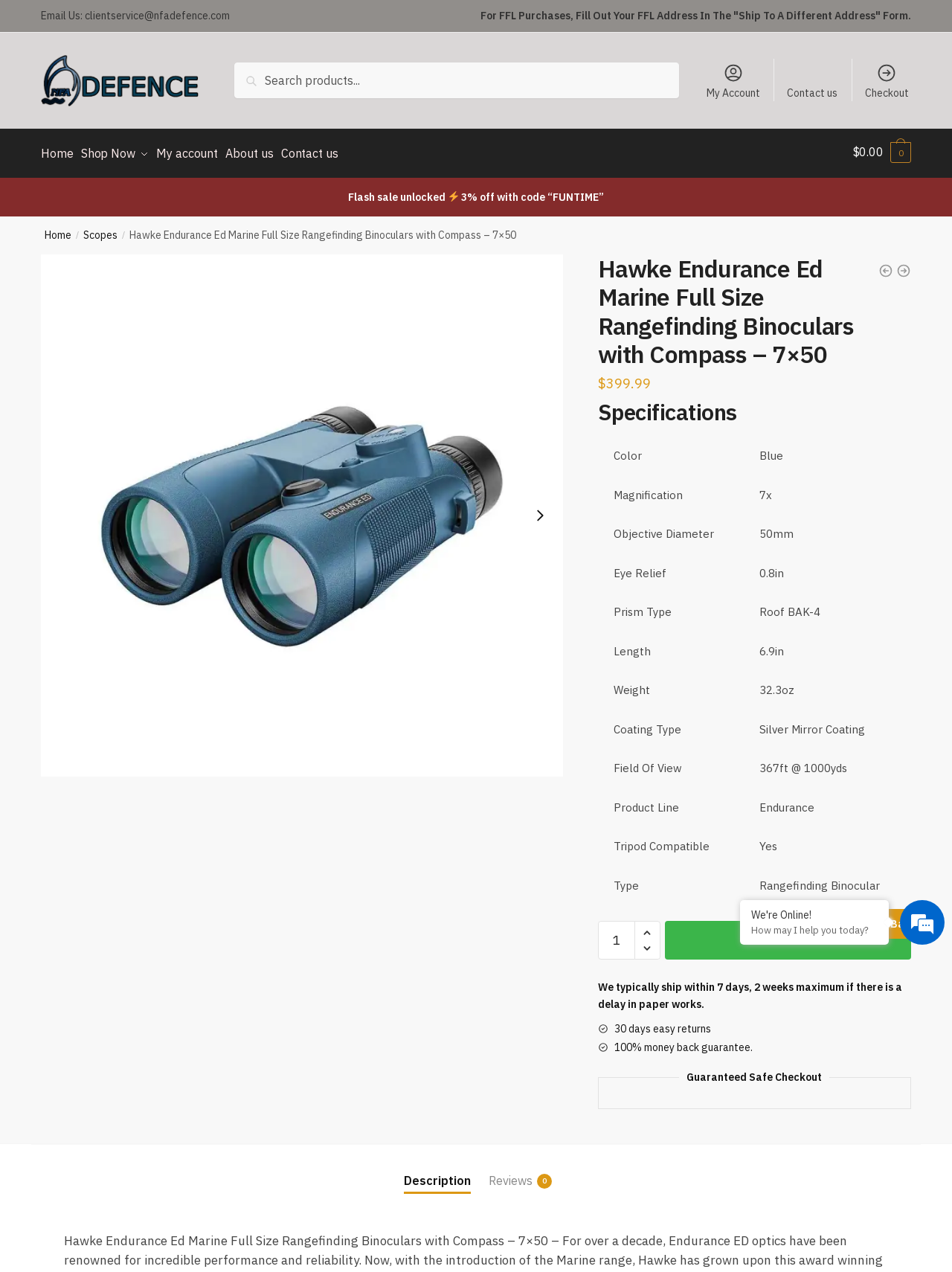Determine the bounding box coordinates of the section to be clicked to follow the instruction: "Zoom in the image". The coordinates should be given as four float numbers between 0 and 1, formatted as [left, top, right, bottom].

[0.043, 0.197, 0.591, 0.608]